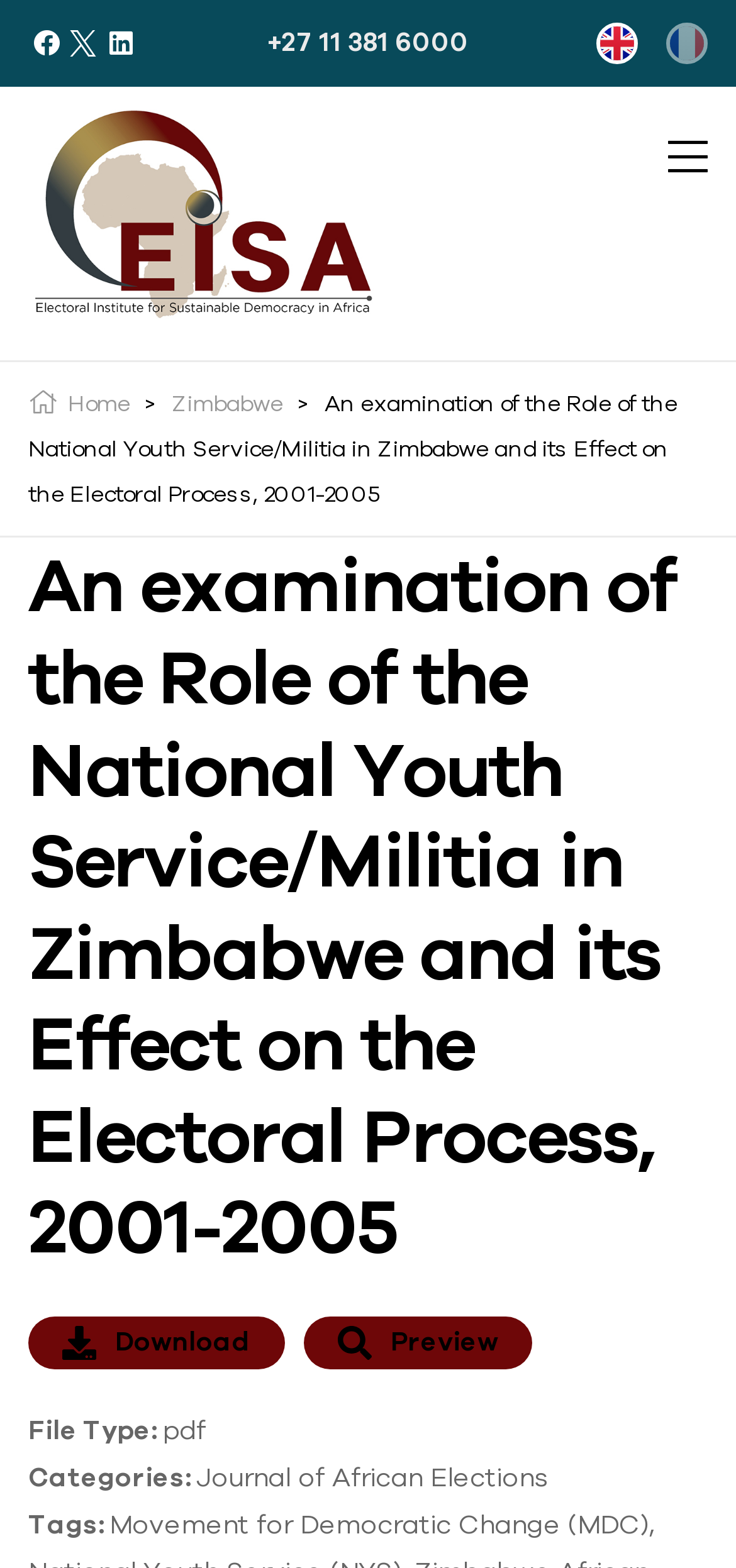What is the logo of the electoral institute?
Answer the question using a single word or phrase, according to the image.

EISA